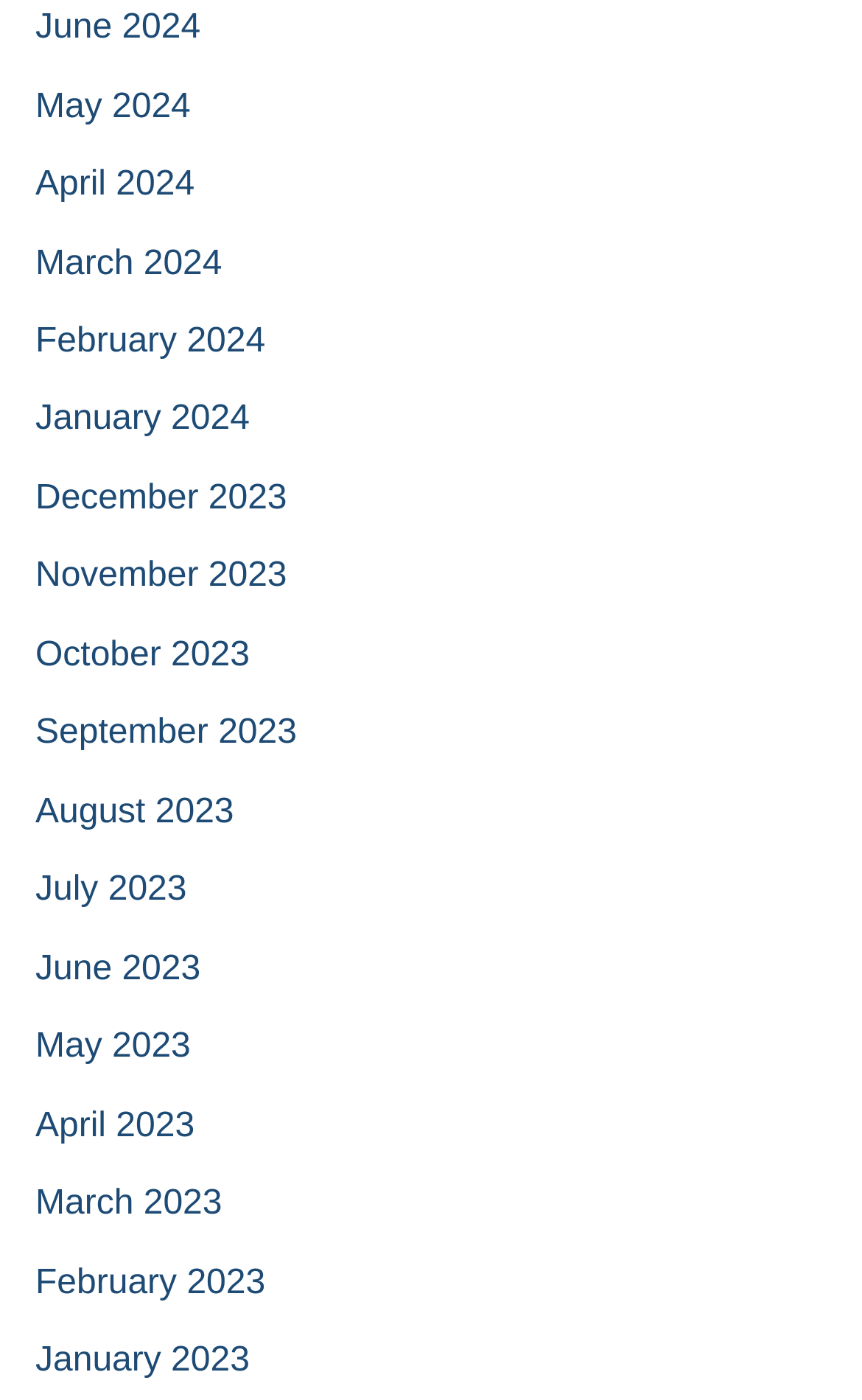Given the content of the image, can you provide a detailed answer to the question?
Are the links arranged in chronological order?

By examining the list of links, I found that they are arranged in chronological order, with the earliest month (January 2023) at the bottom and the latest month (June 2024) at the top.